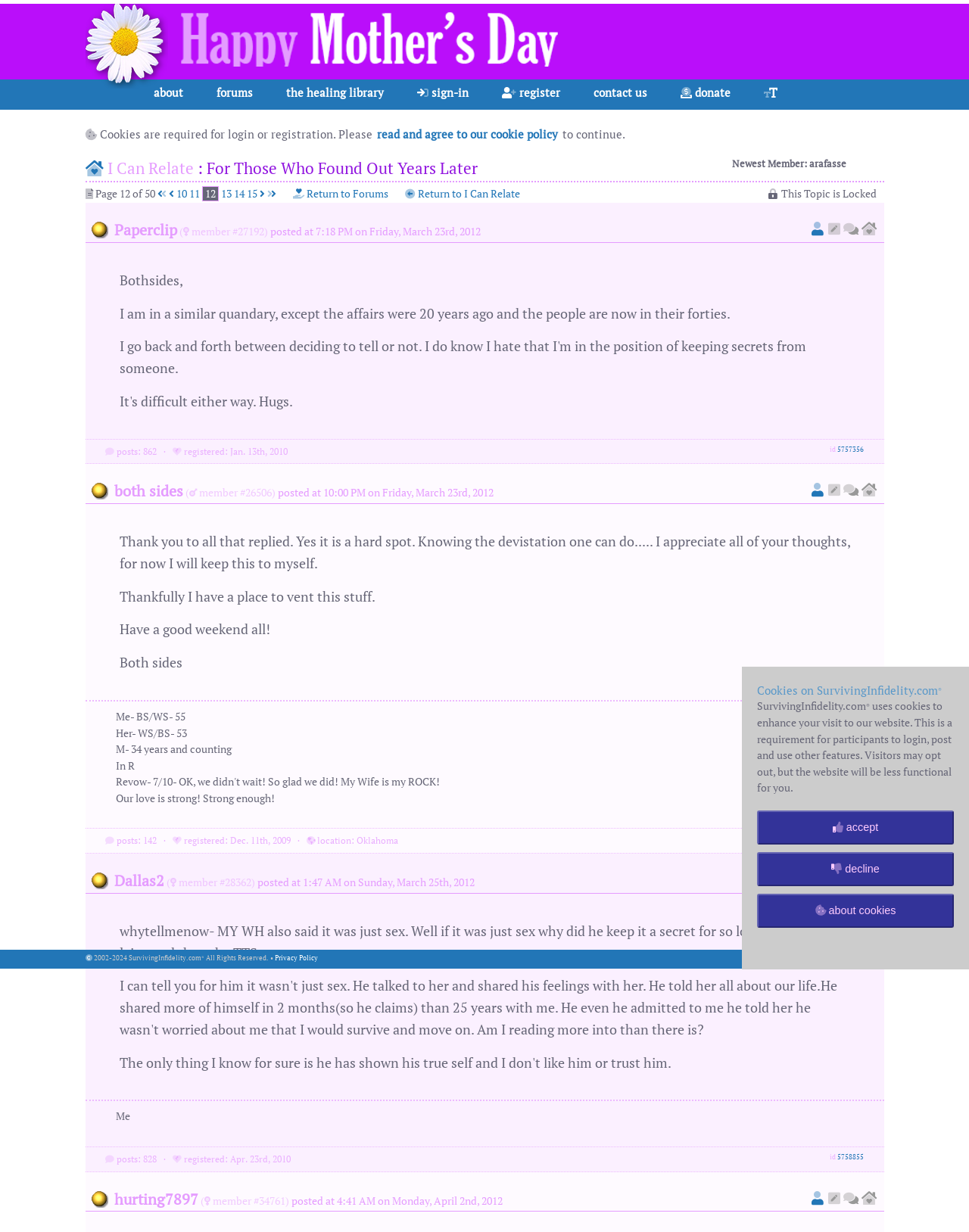Determine the bounding box coordinates of the clickable element to achieve the following action: 'click the 'forums' link'. Provide the coordinates as four float values between 0 and 1, formatted as [left, top, right, bottom].

[0.215, 0.064, 0.268, 0.089]